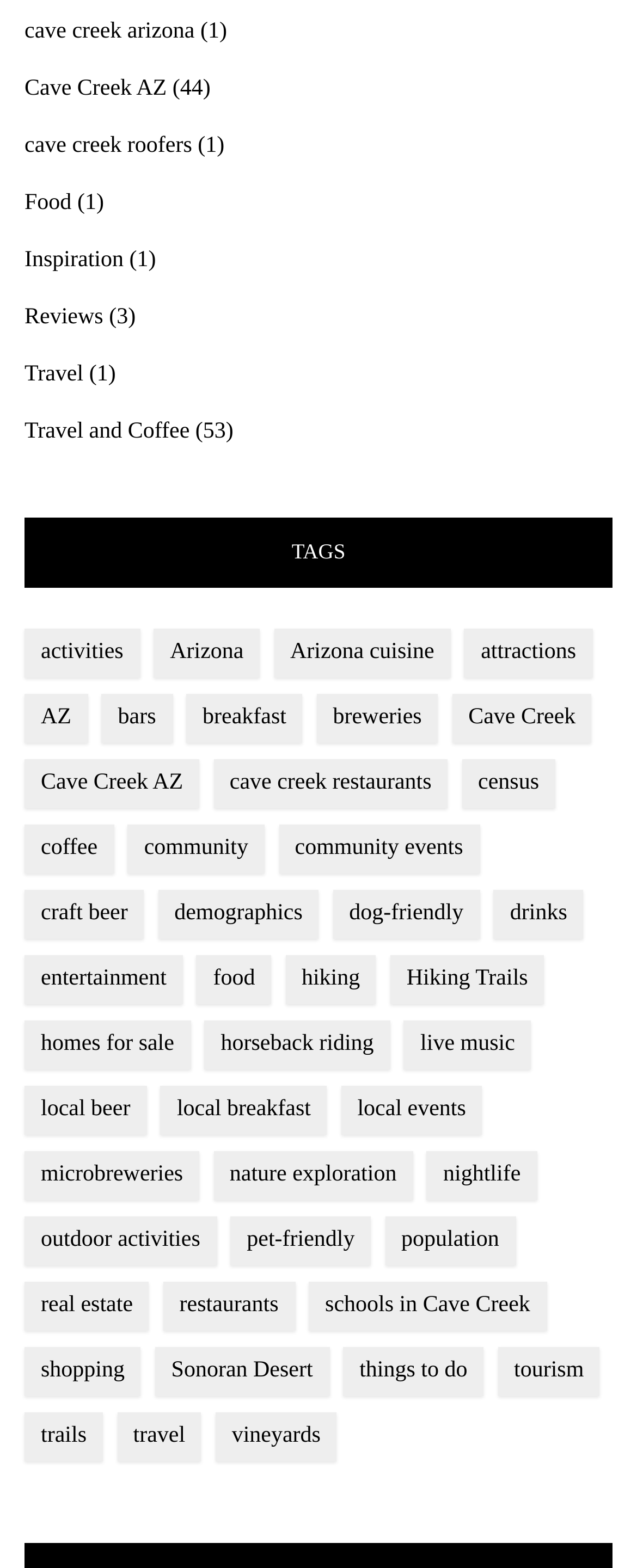How many items are related to 'coffee'? Using the information from the screenshot, answer with a single word or phrase.

7